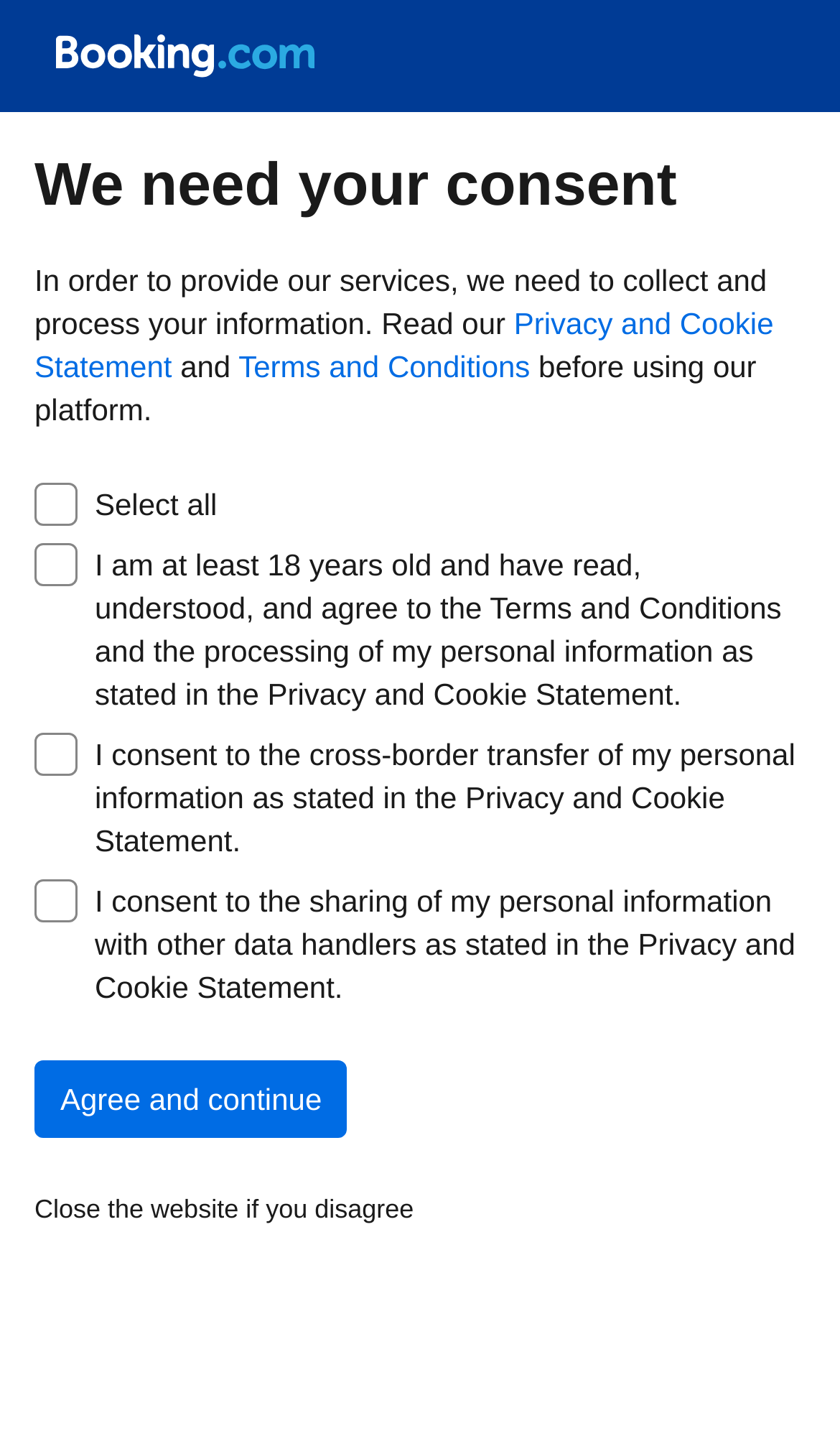Provide a one-word or one-phrase answer to the question:
What is the purpose of this webpage?

To obtain user consent